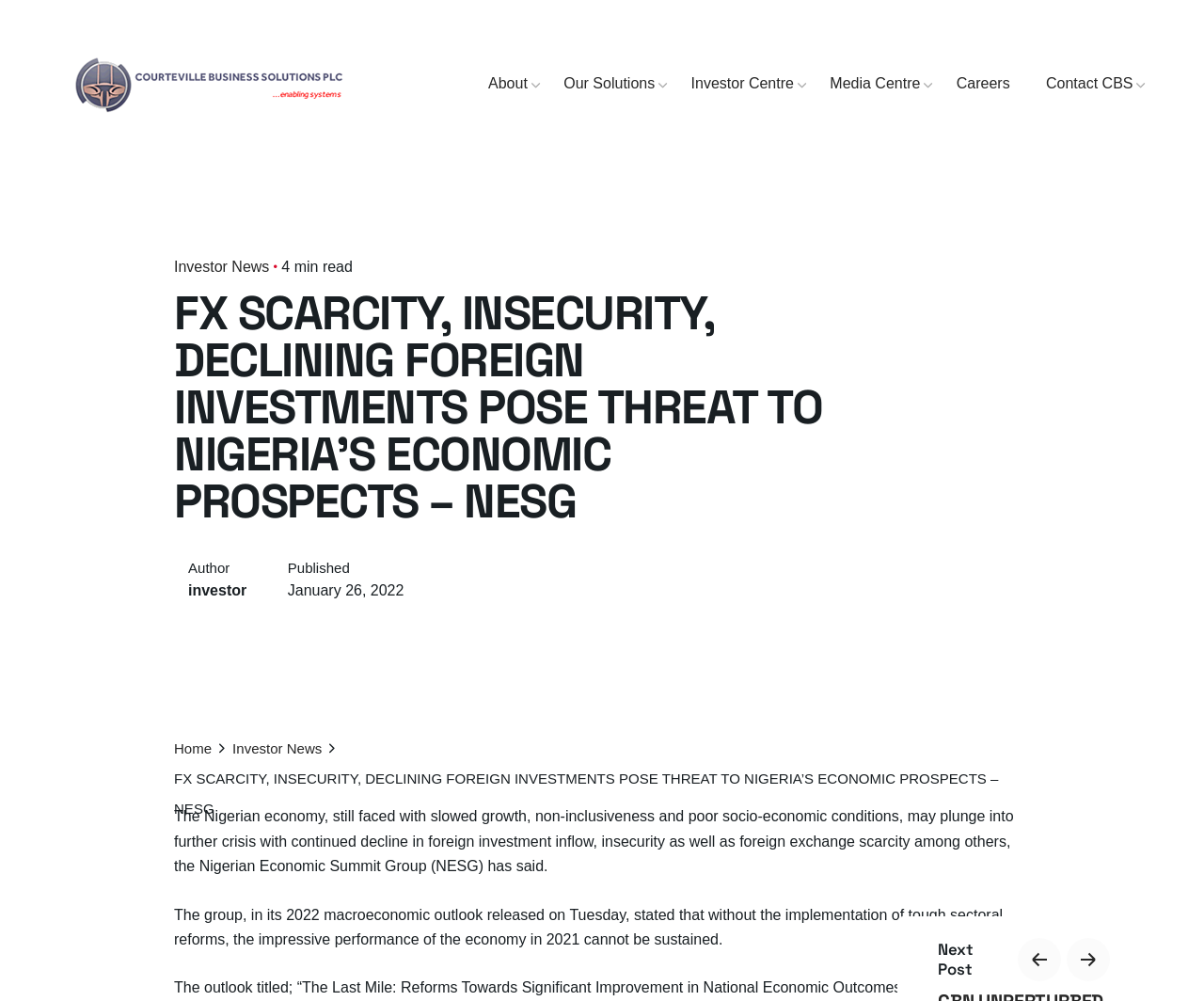For the following element description, predict the bounding box coordinates in the format (top-left x, top-left y, bottom-right x, bottom-right y). All values should be floating point numbers between 0 and 1. Description: Investor News

[0.145, 0.259, 0.224, 0.275]